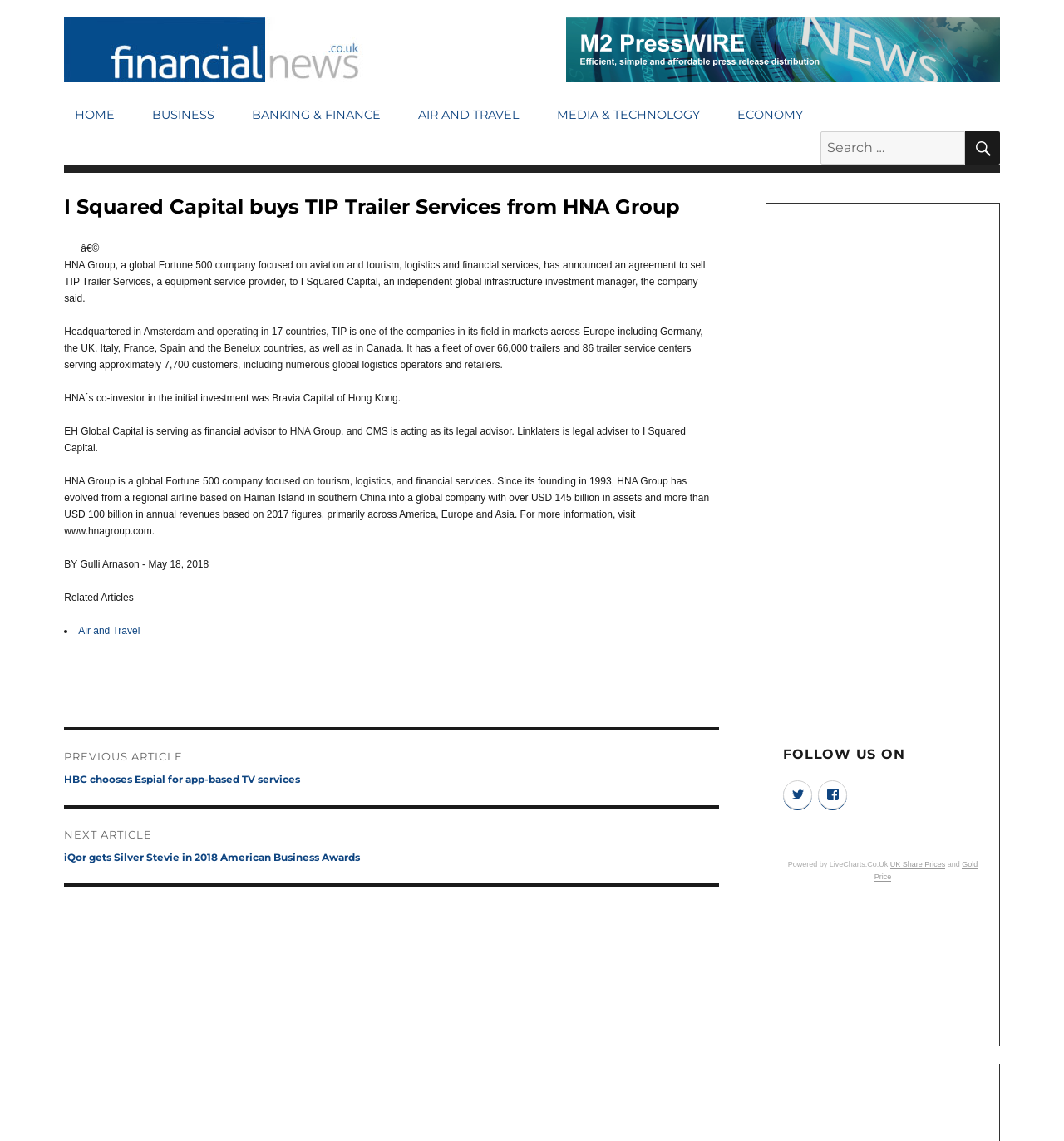What is the name of the author of the article?
Provide an in-depth and detailed explanation in response to the question.

The answer can be found at the bottom of the article where the author's name 'Gulli Arnason' is mentioned.